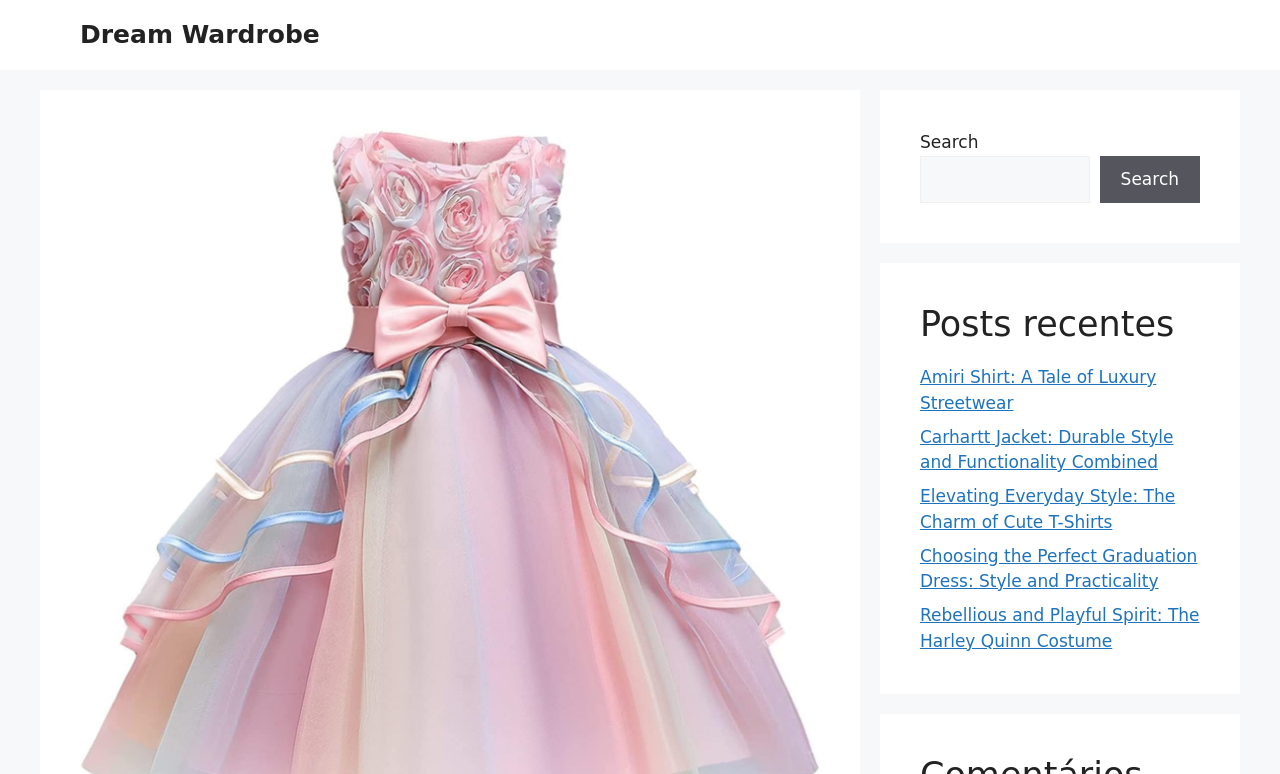Specify the bounding box coordinates of the element's region that should be clicked to achieve the following instruction: "Visit Dream Wardrobe". The bounding box coordinates consist of four float numbers between 0 and 1, in the format [left, top, right, bottom].

[0.062, 0.026, 0.25, 0.063]